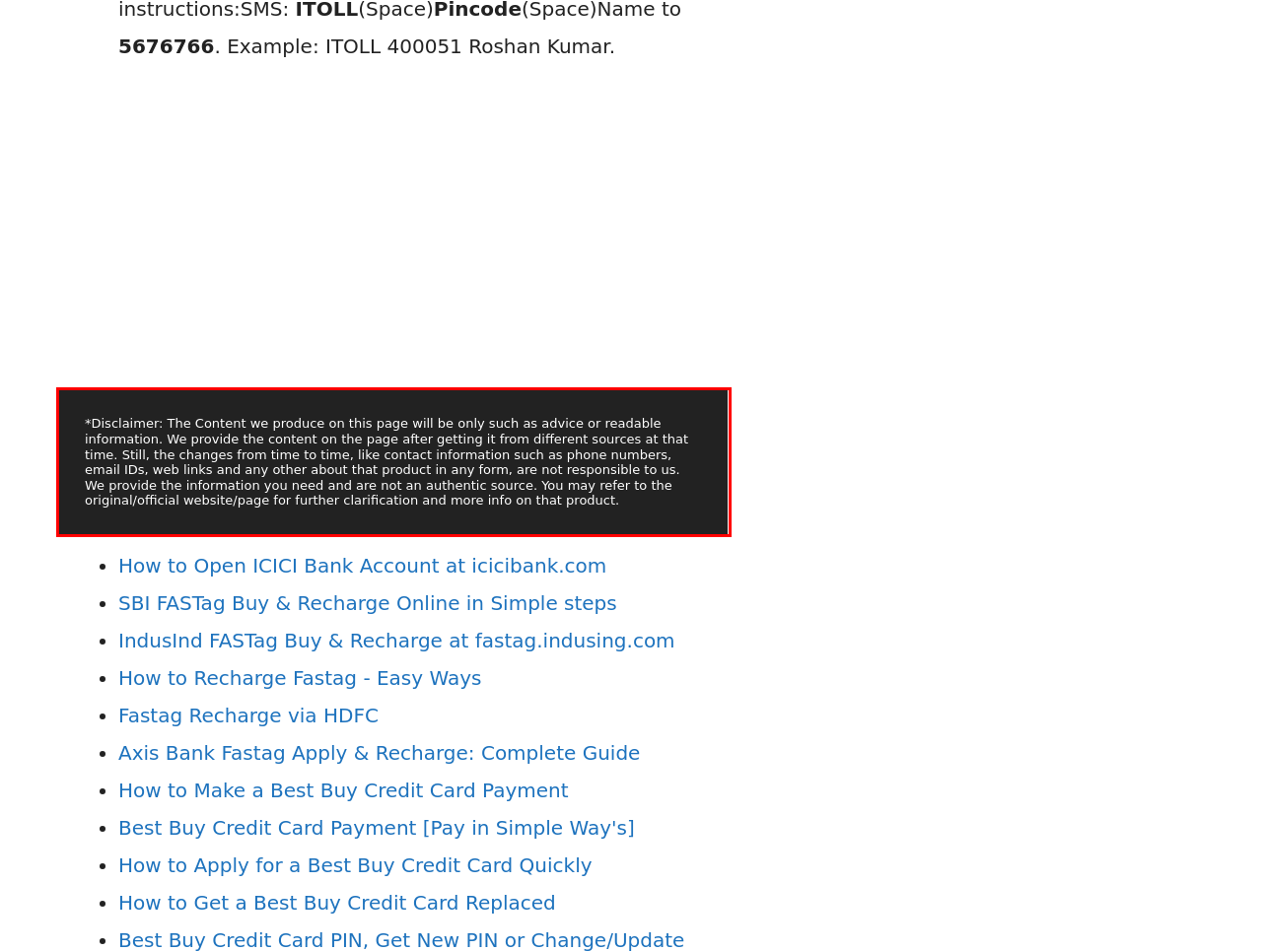Within the screenshot of the webpage, there is a red rectangle. Please recognize and generate the text content inside this red bounding box.

*Disclaimer: The Content we produce on this page will be only such as advice or readable information. We provide the content on the page after getting it from different sources at that time. Still, the changes from time to time, like contact information such as phone numbers, email IDs, web links and any other about that product in any form, are not responsible to us. We provide the information you need and are not an authentic source. You may refer to the original/official website/page for further clarification and more info on that product.